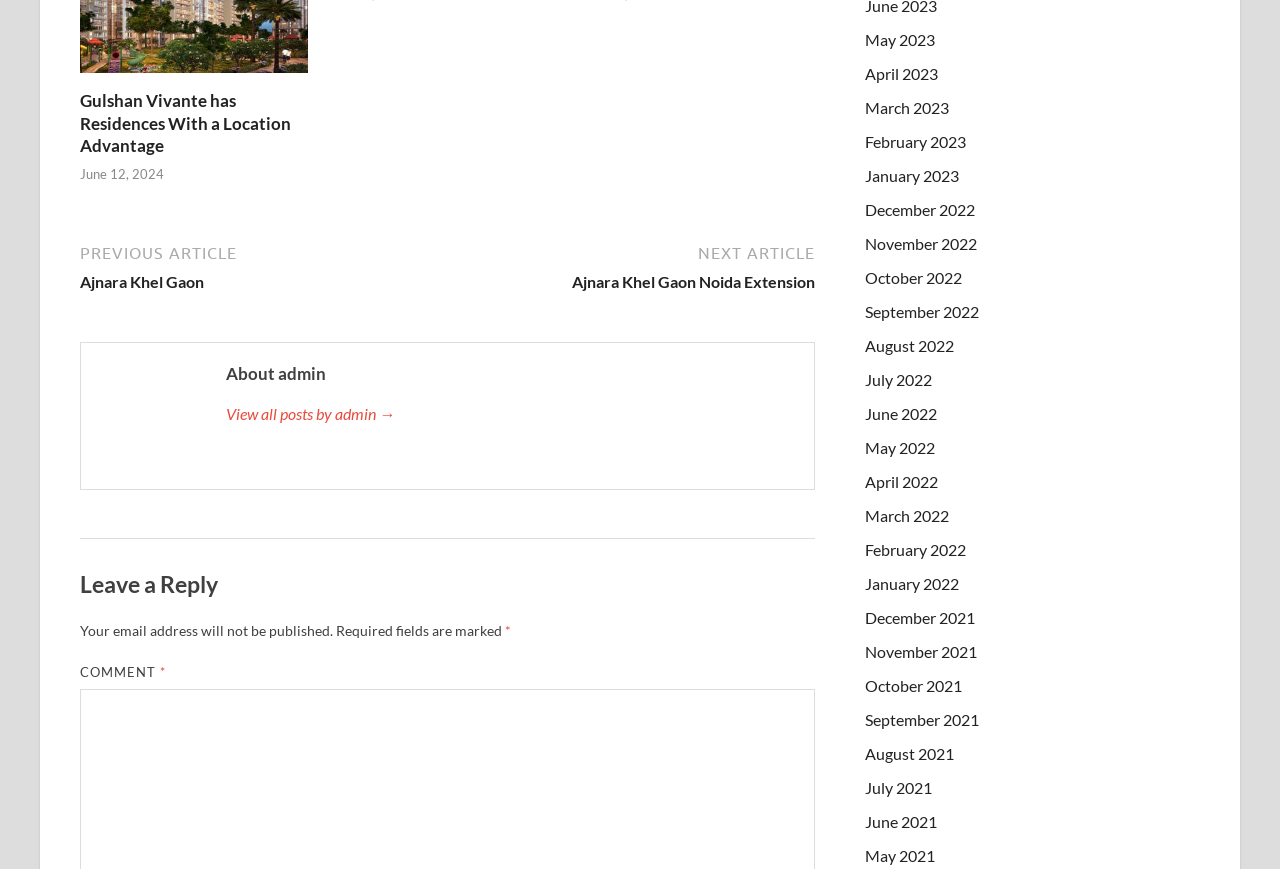What is the text above the comment box?
Give a detailed and exhaustive answer to the question.

The text above the comment box is 'Leave a Reply' which is a heading element located above the comment box.